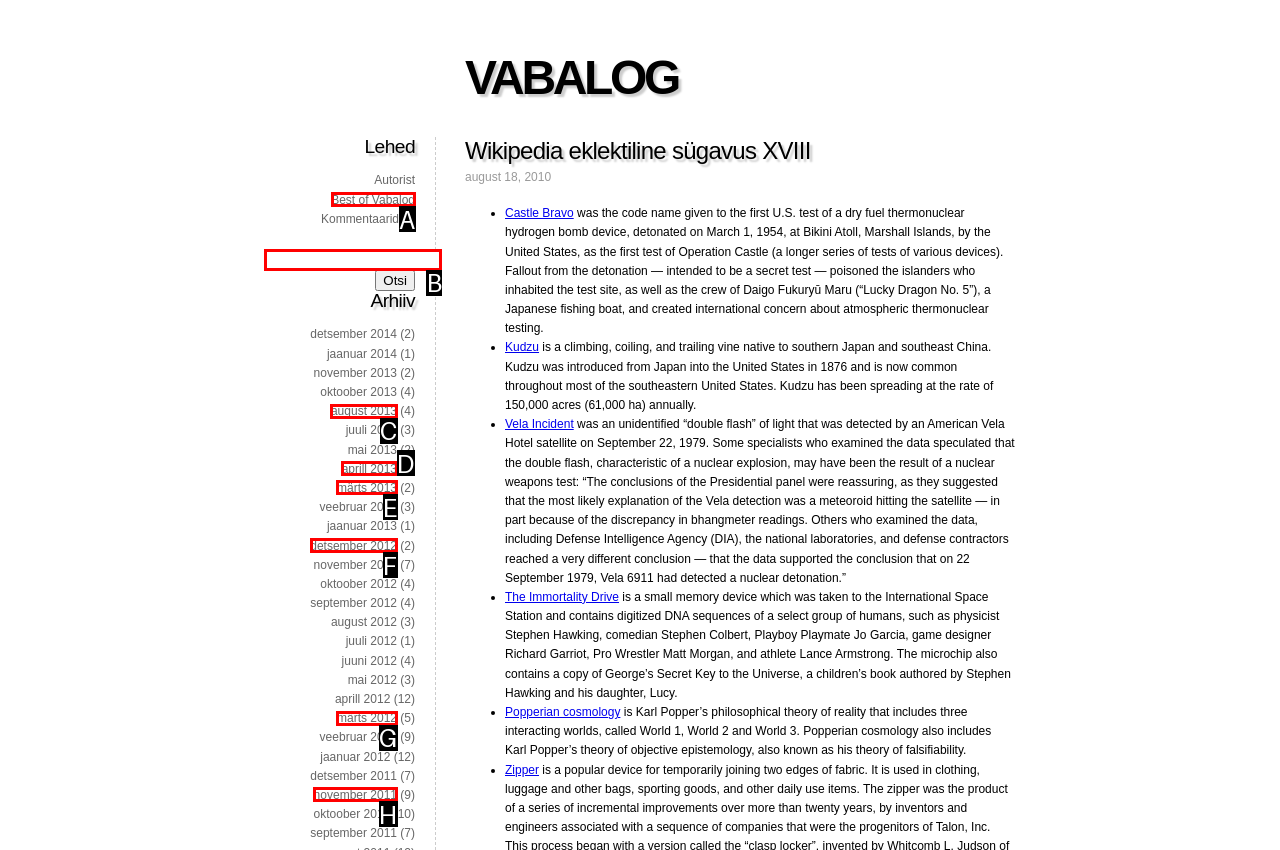Identify the appropriate choice to fulfill this task: Search for something
Respond with the letter corresponding to the correct option.

B